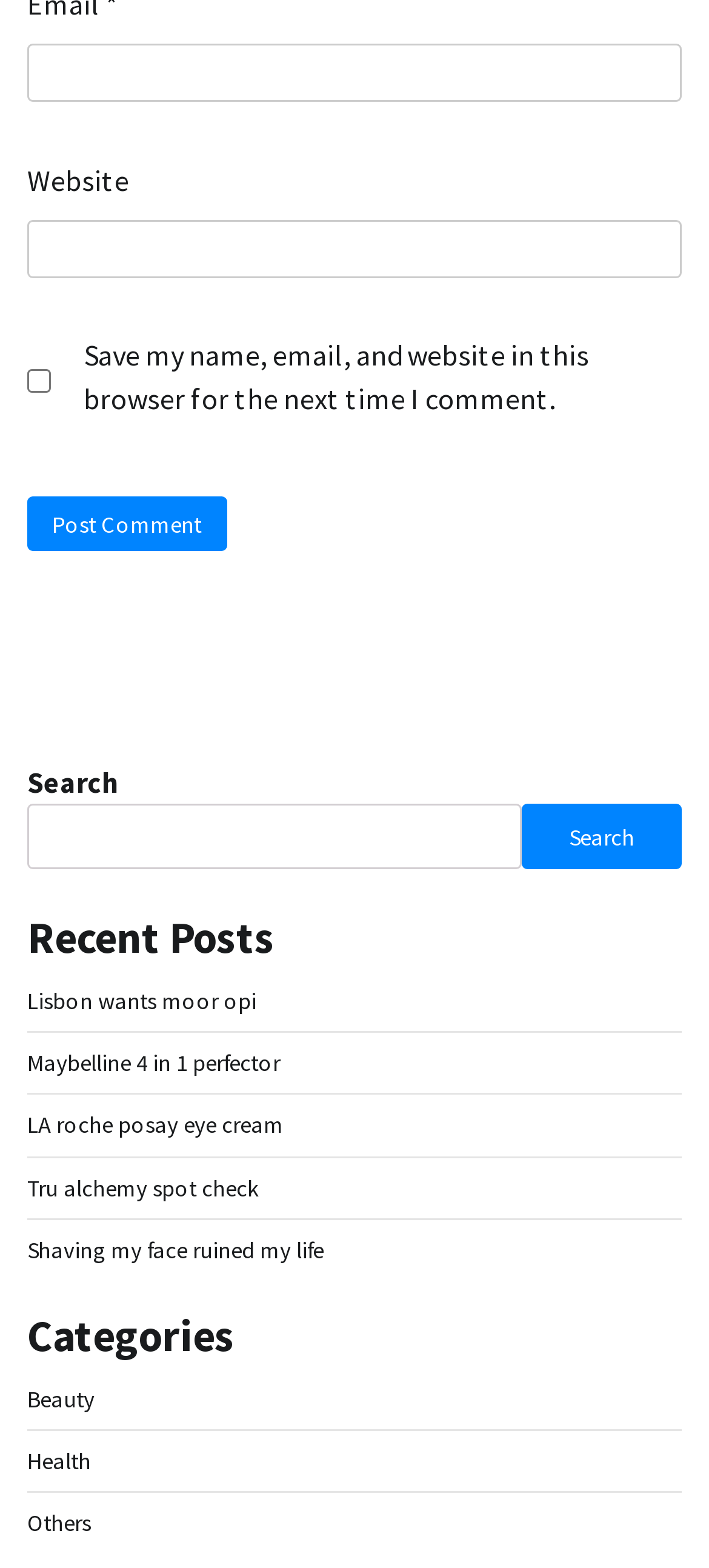Provide the bounding box coordinates for the area that should be clicked to complete the instruction: "Enter email address".

[0.038, 0.028, 0.962, 0.065]